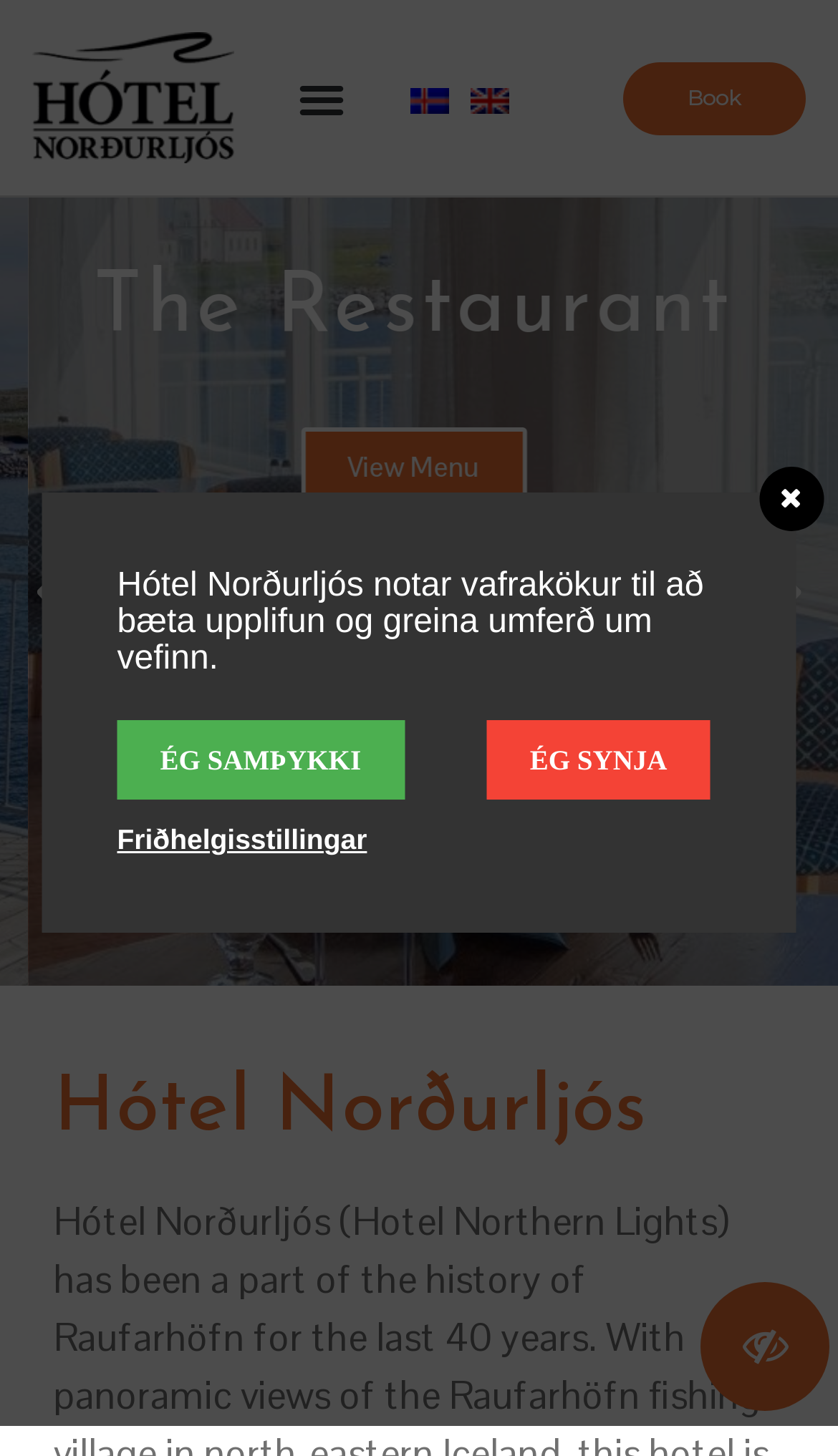Bounding box coordinates are given in the format (top-left x, top-left y, bottom-right x, bottom-right y). All values should be floating point numbers between 0 and 1. Provide the bounding box coordinate for the UI element described as: Friðhelgisstillingar

[0.14, 0.566, 0.438, 0.588]